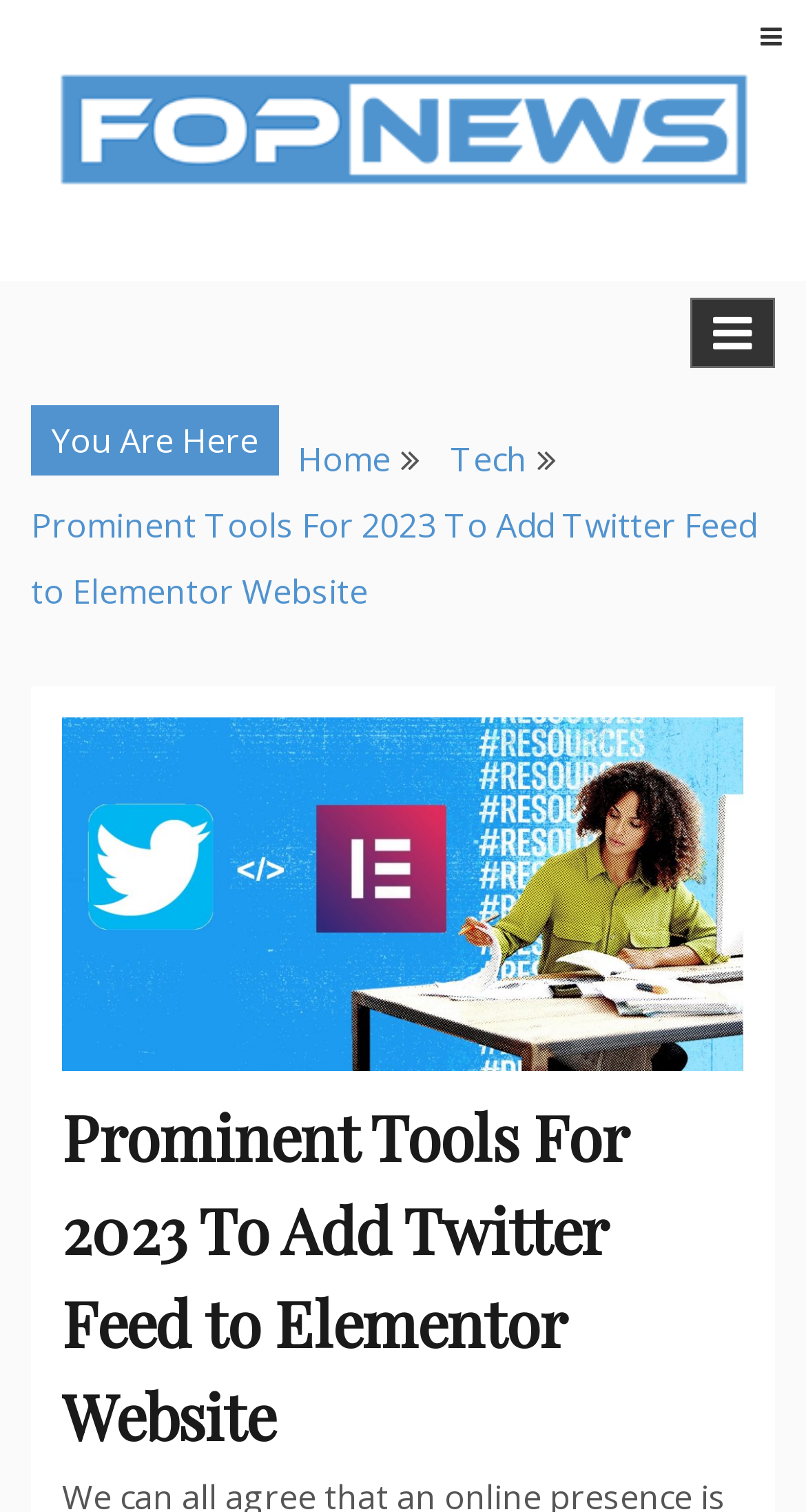Use the information in the screenshot to answer the question comprehensively: How many links are in the breadcrumbs navigation?

The breadcrumbs navigation contains three links: 'Home', 'Tech', and 'Prominent Tools For 2023 To Add Twitter Feed to Elementor Website'.